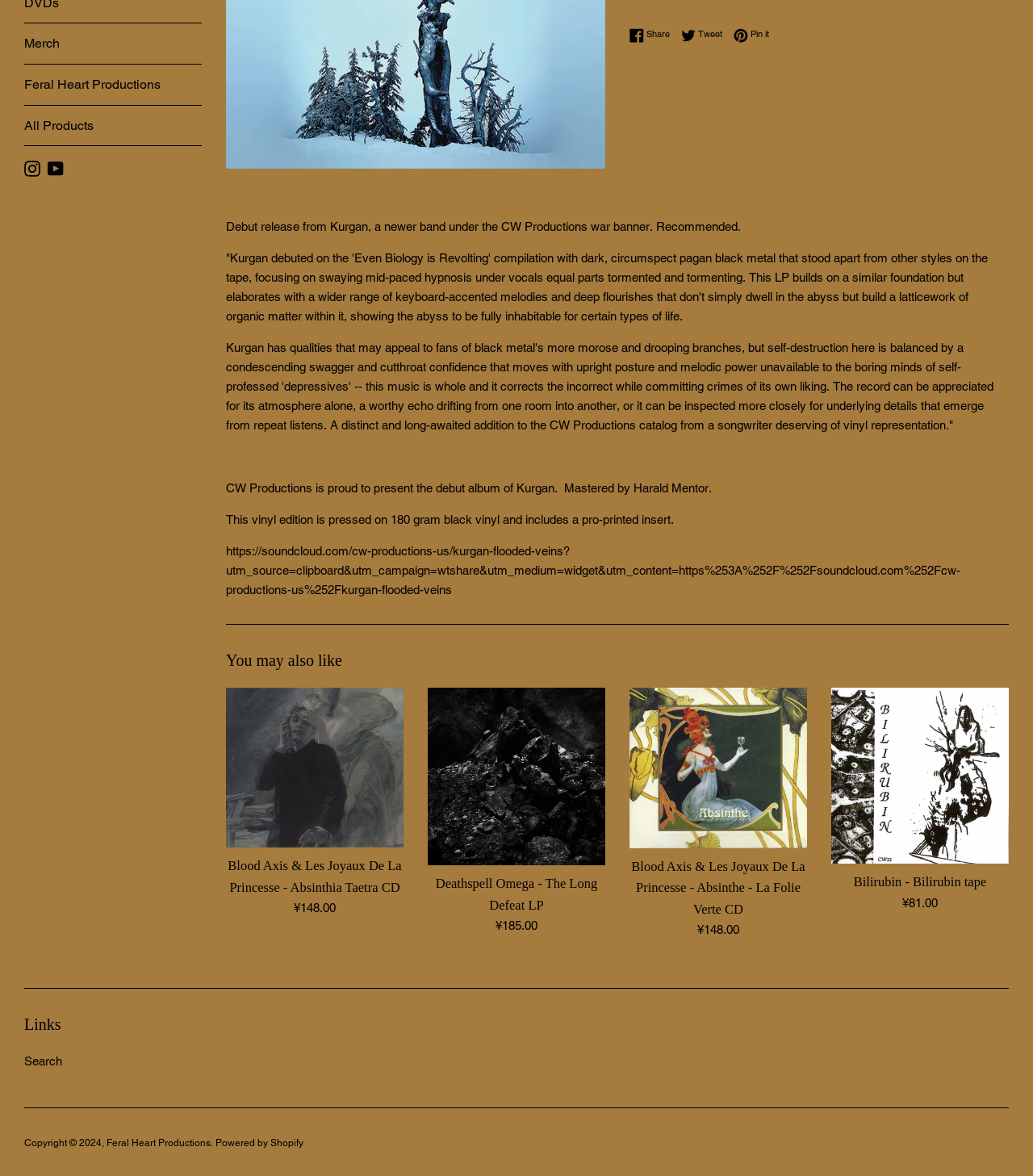Please find the bounding box for the UI component described as follows: "Share Share on Facebook".

[0.609, 0.024, 0.656, 0.036]